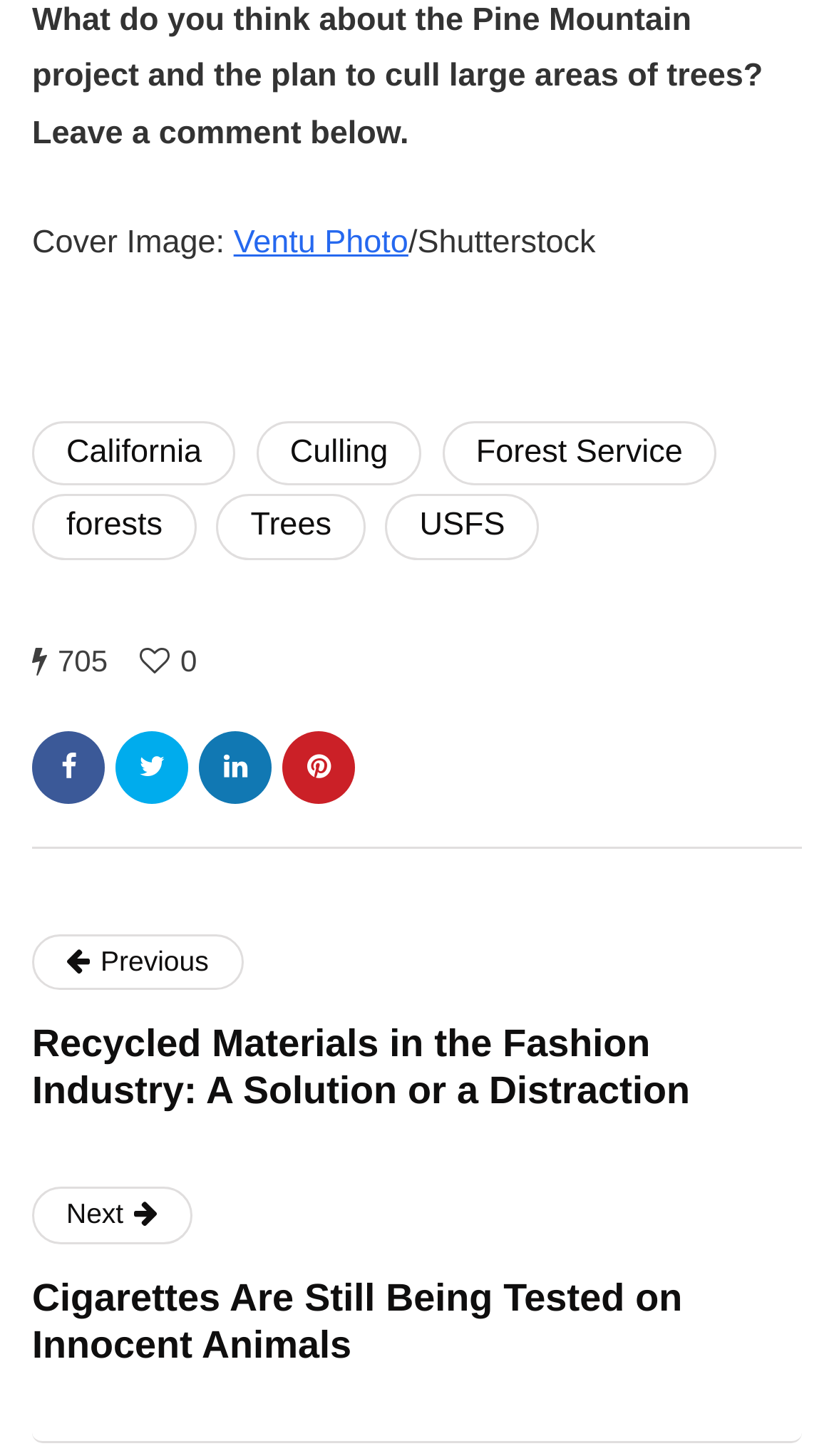What is the source of the cover image?
Using the information from the image, provide a comprehensive answer to the question.

The source of the cover image is Ventu Photo/Shutterstock, which is mentioned in the link element with ID 630 and the StaticText element with ID 631, '/Shutterstock'.